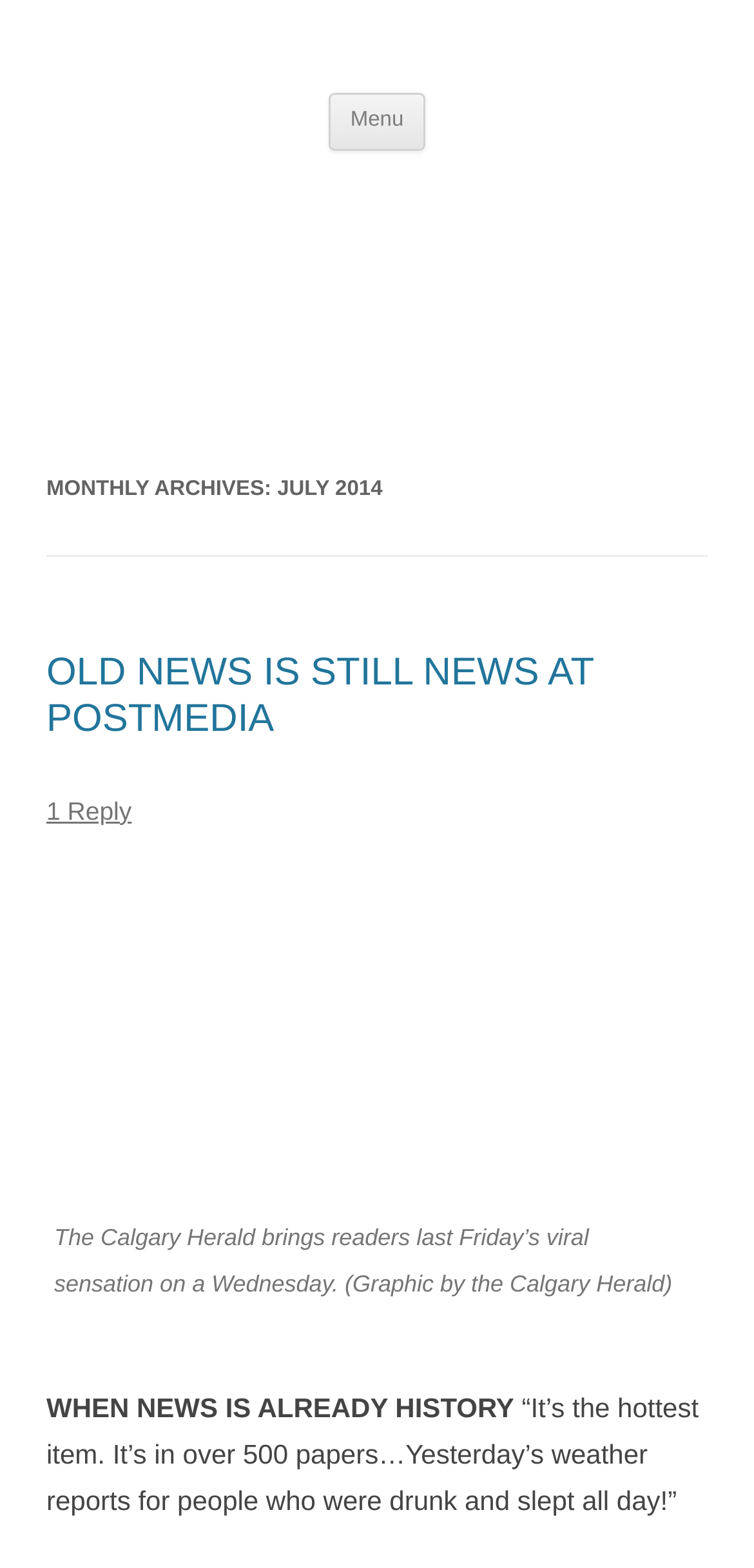What is the description of the image?
Please look at the screenshot and answer in one word or a short phrase.

Graphic by the Calgary Herald